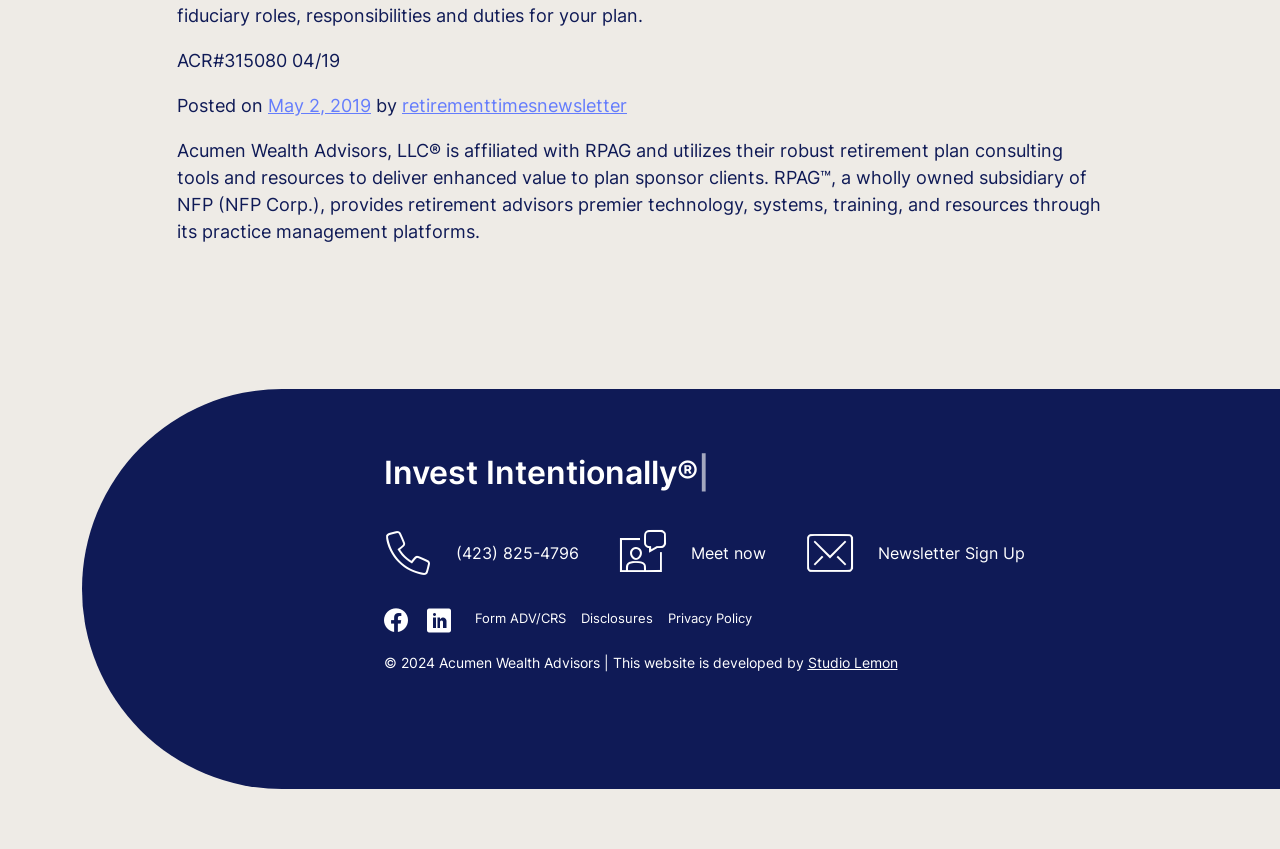Find the bounding box coordinates of the area that needs to be clicked in order to achieve the following instruction: "Visit Facebook page". The coordinates should be specified as four float numbers between 0 and 1, i.e., [left, top, right, bottom].

[0.3, 0.717, 0.318, 0.745]